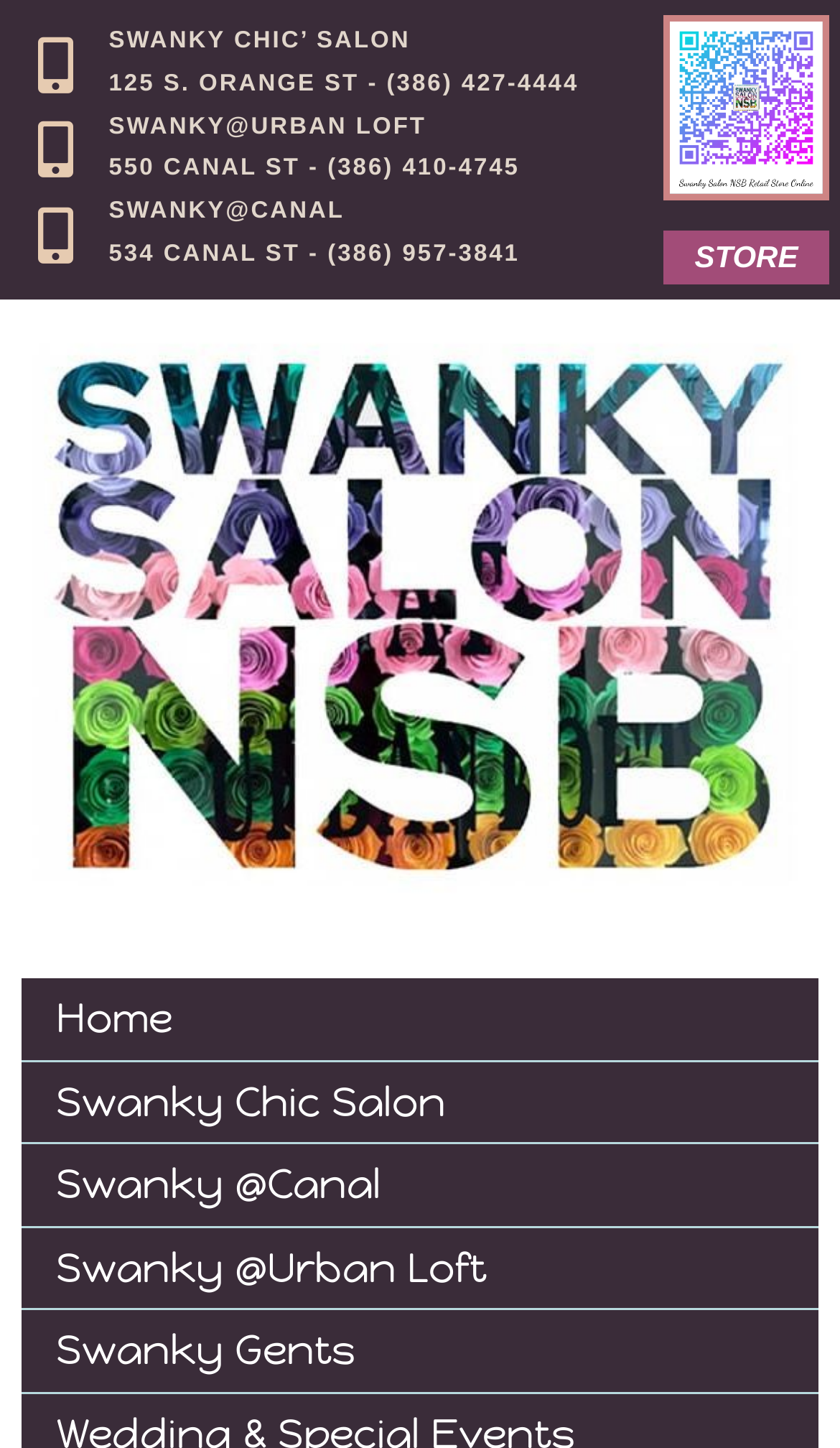Identify the bounding box coordinates of the element to click to follow this instruction: 'Check service status'. Ensure the coordinates are four float values between 0 and 1, provided as [left, top, right, bottom].

None